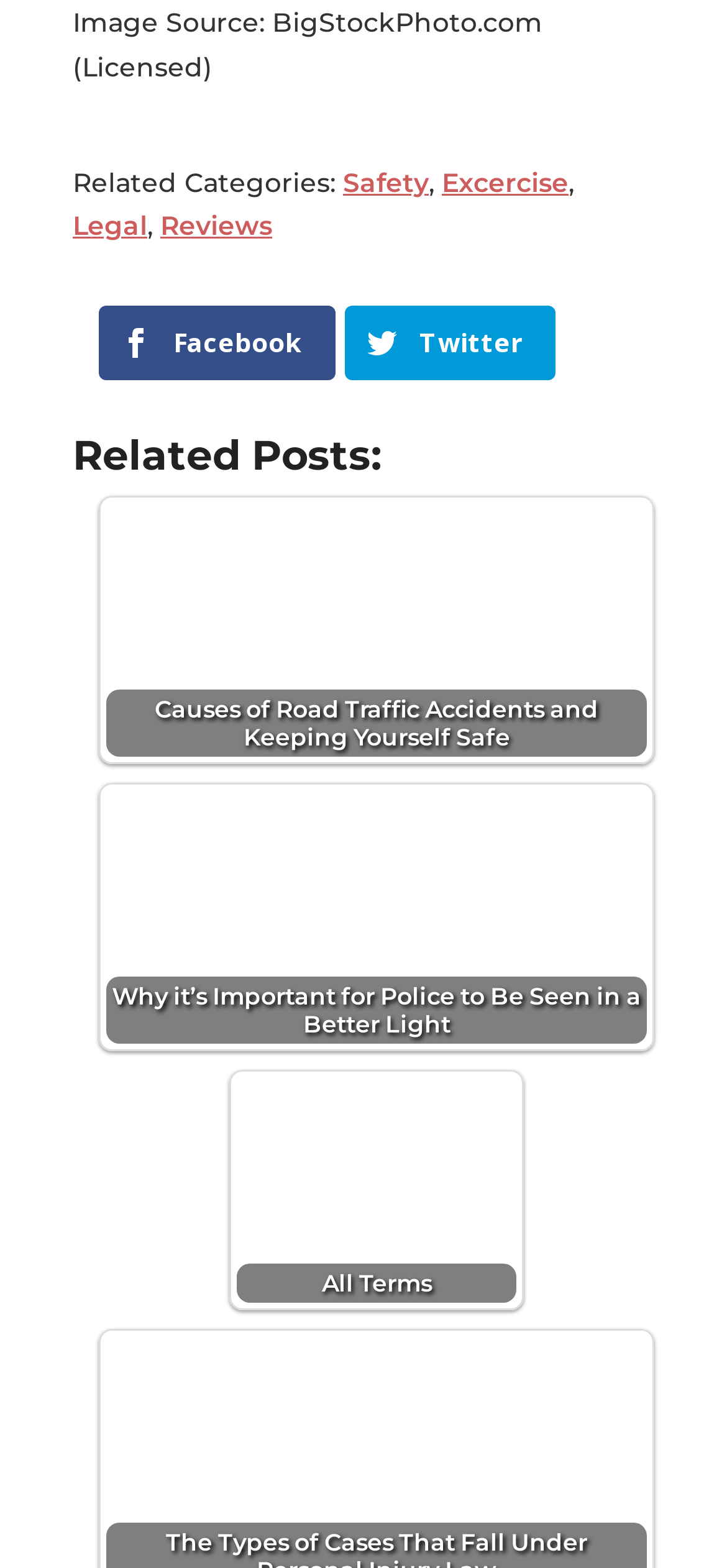Find the bounding box coordinates for the HTML element described in this sentence: "Safety". Provide the coordinates as four float numbers between 0 and 1, in the format [left, top, right, bottom].

[0.472, 0.105, 0.59, 0.127]